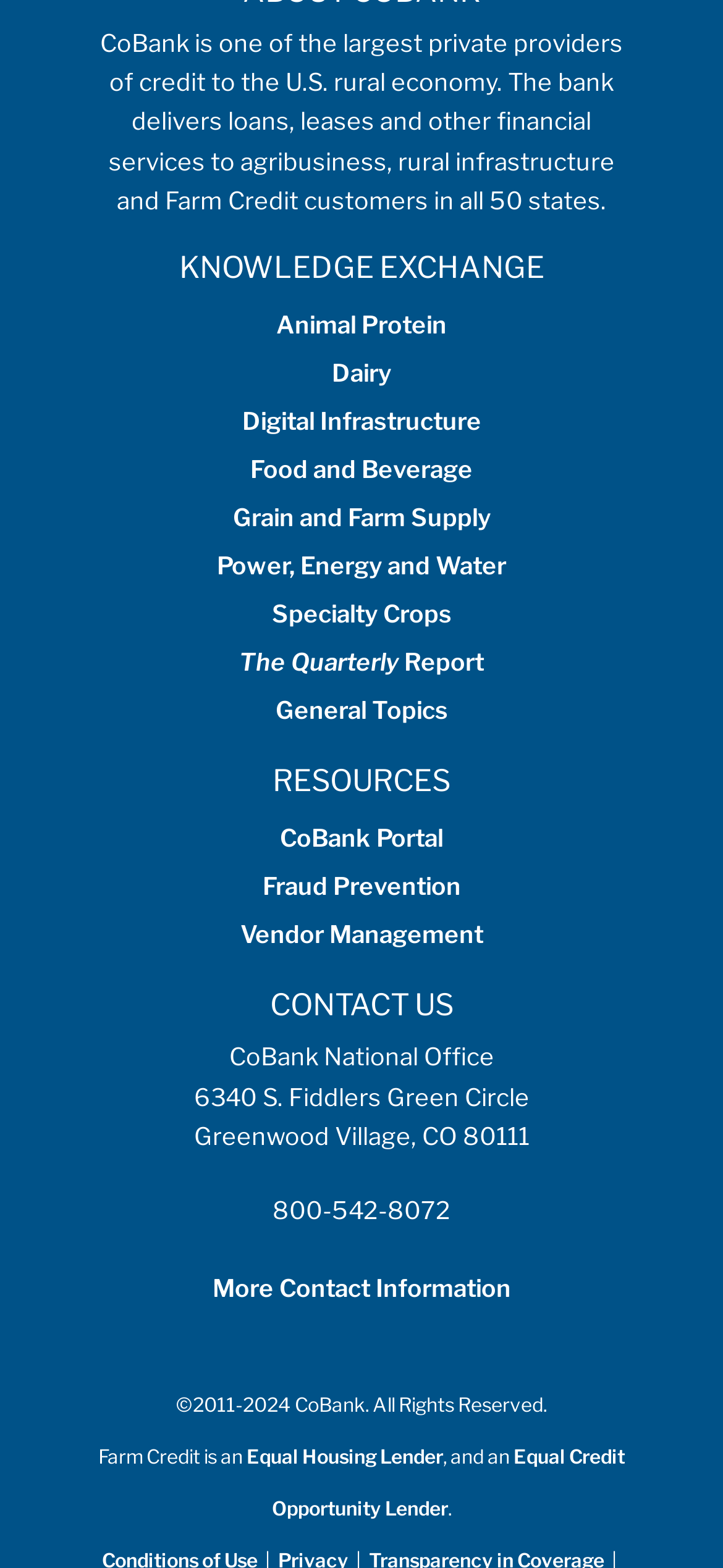Please identify the bounding box coordinates of the element I need to click to follow this instruction: "Visit CoBank Portal".

[0.387, 0.525, 0.613, 0.544]